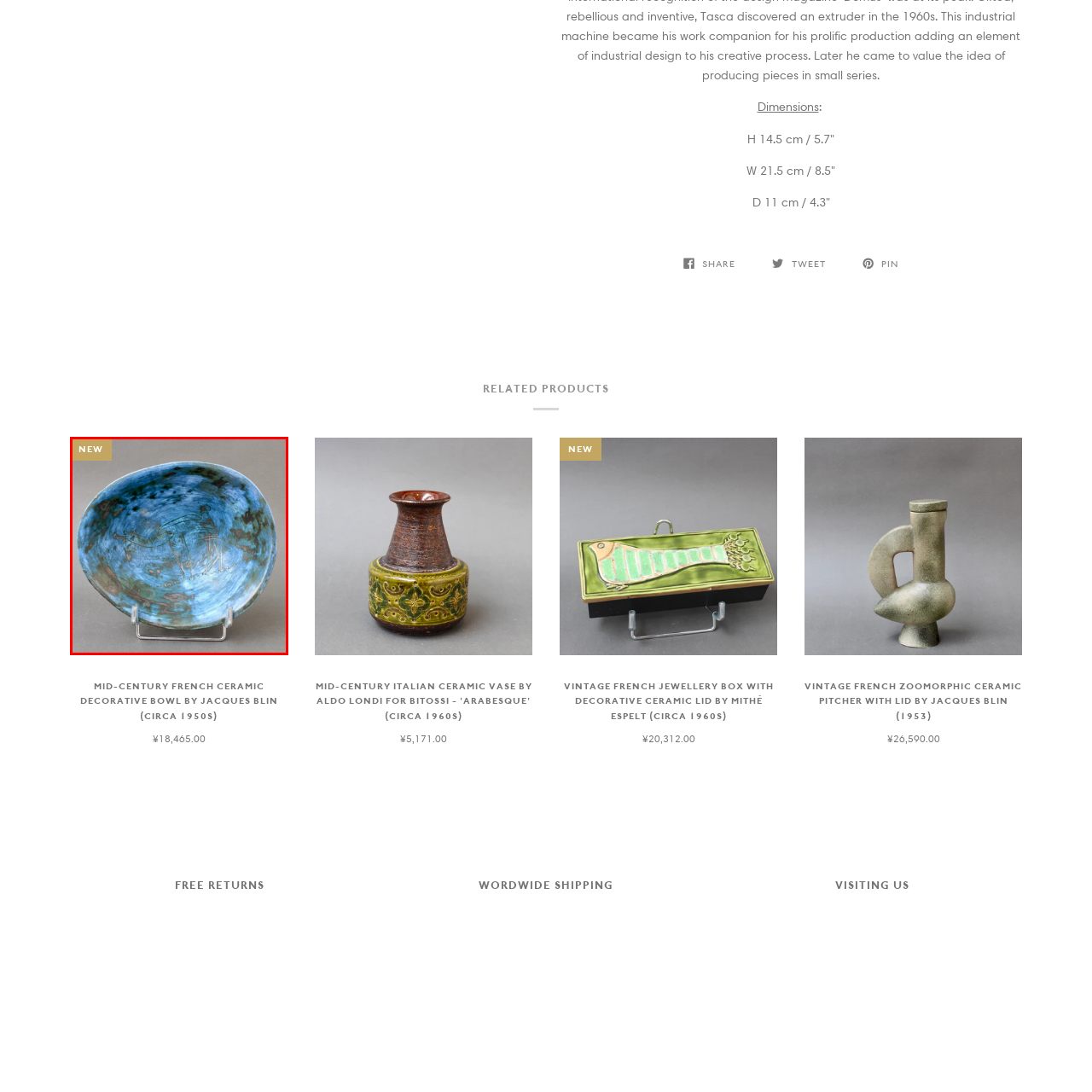What is the era of the bowl's style?
Carefully analyze the image within the red bounding box and give a comprehensive response to the question using details from the image.

The caption describes the bowl as having a distinctive style of its era, which is specifically mentioned as Mid-Century, indicating that the bowl's style is characteristic of the mid-20th century.